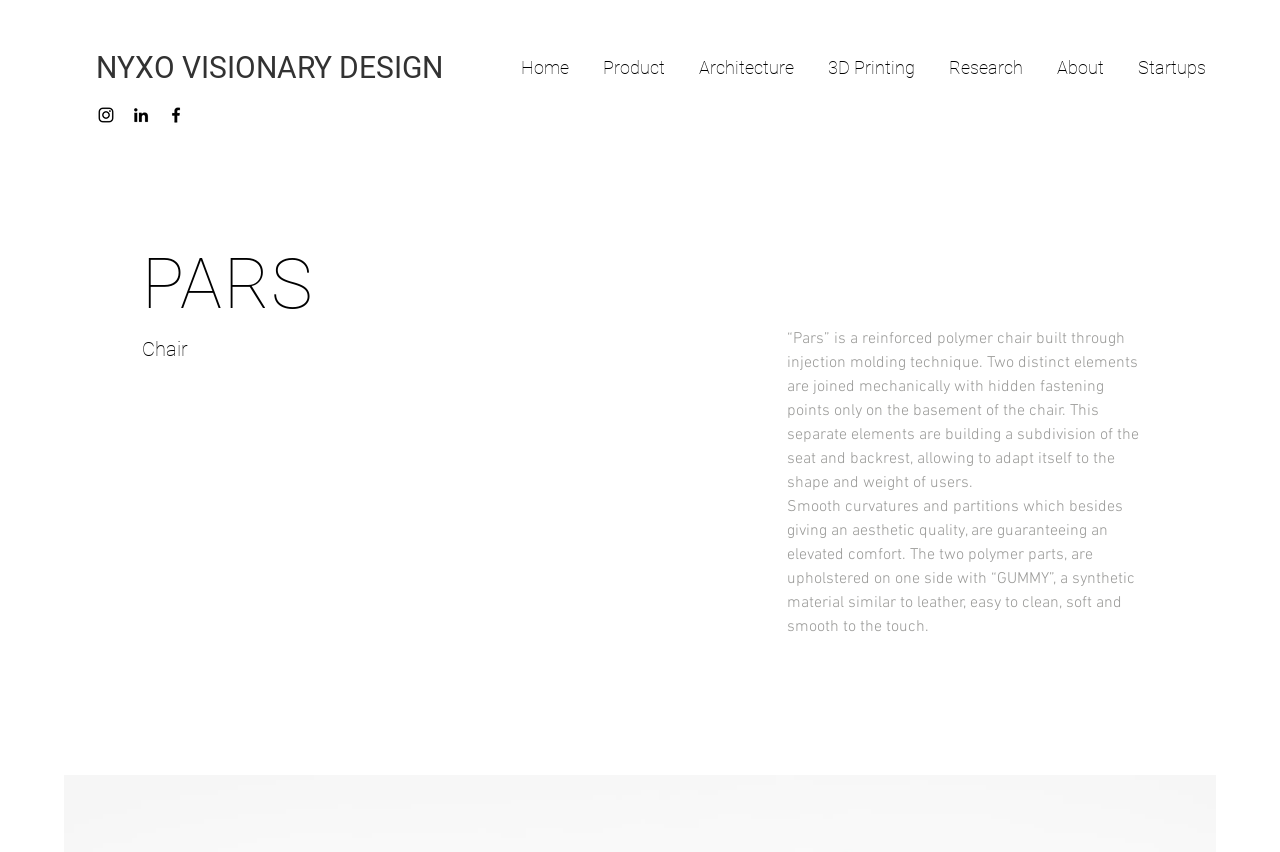What is the main product category?
Answer the question with a detailed explanation, including all necessary information.

The main product category is inferred from the description of the 'Pars' chair, which suggests that the company is involved in designing and manufacturing custom furniture.